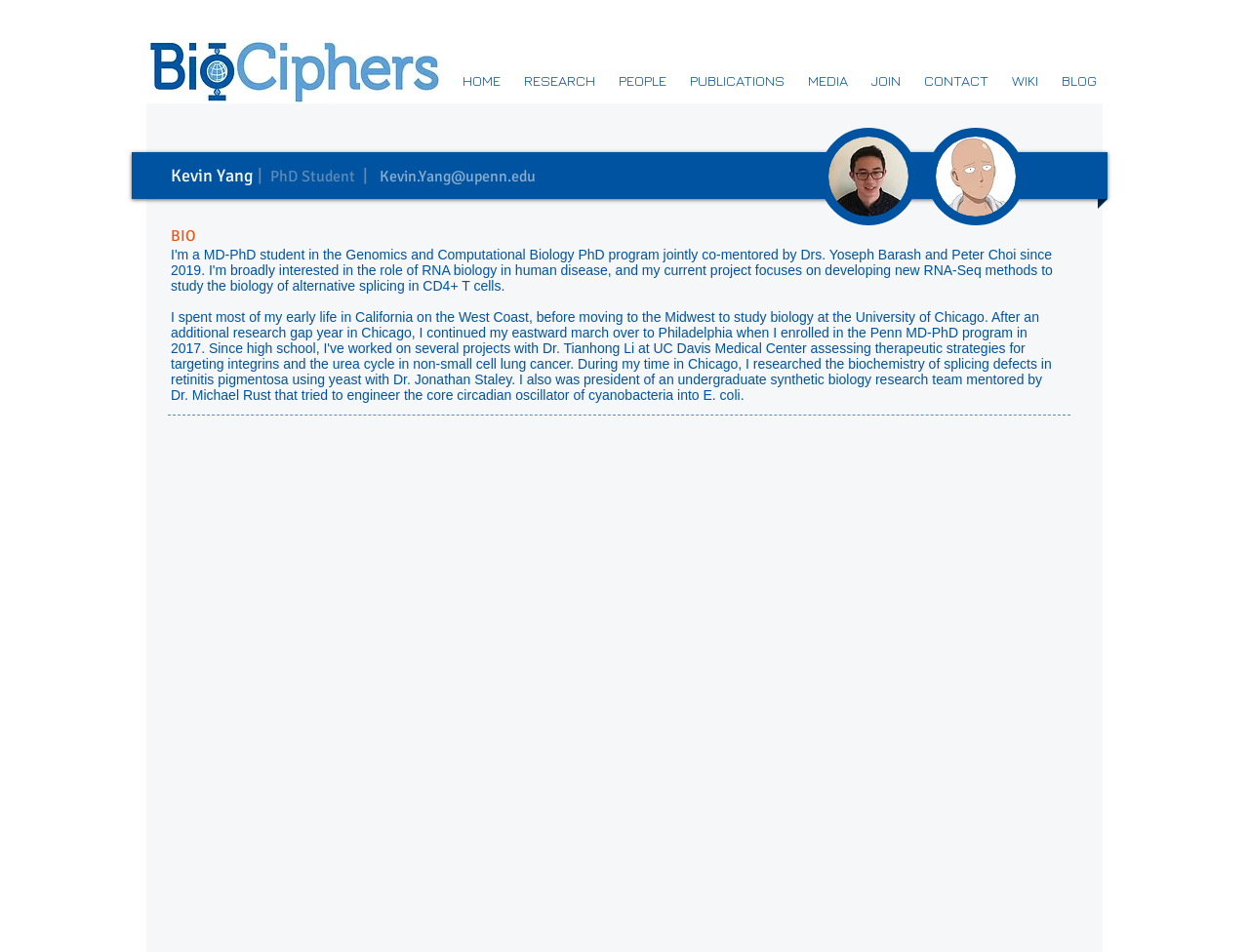Provide the bounding box coordinates of the area you need to click to execute the following instruction: "go to research page".

[0.41, 0.061, 0.486, 0.109]